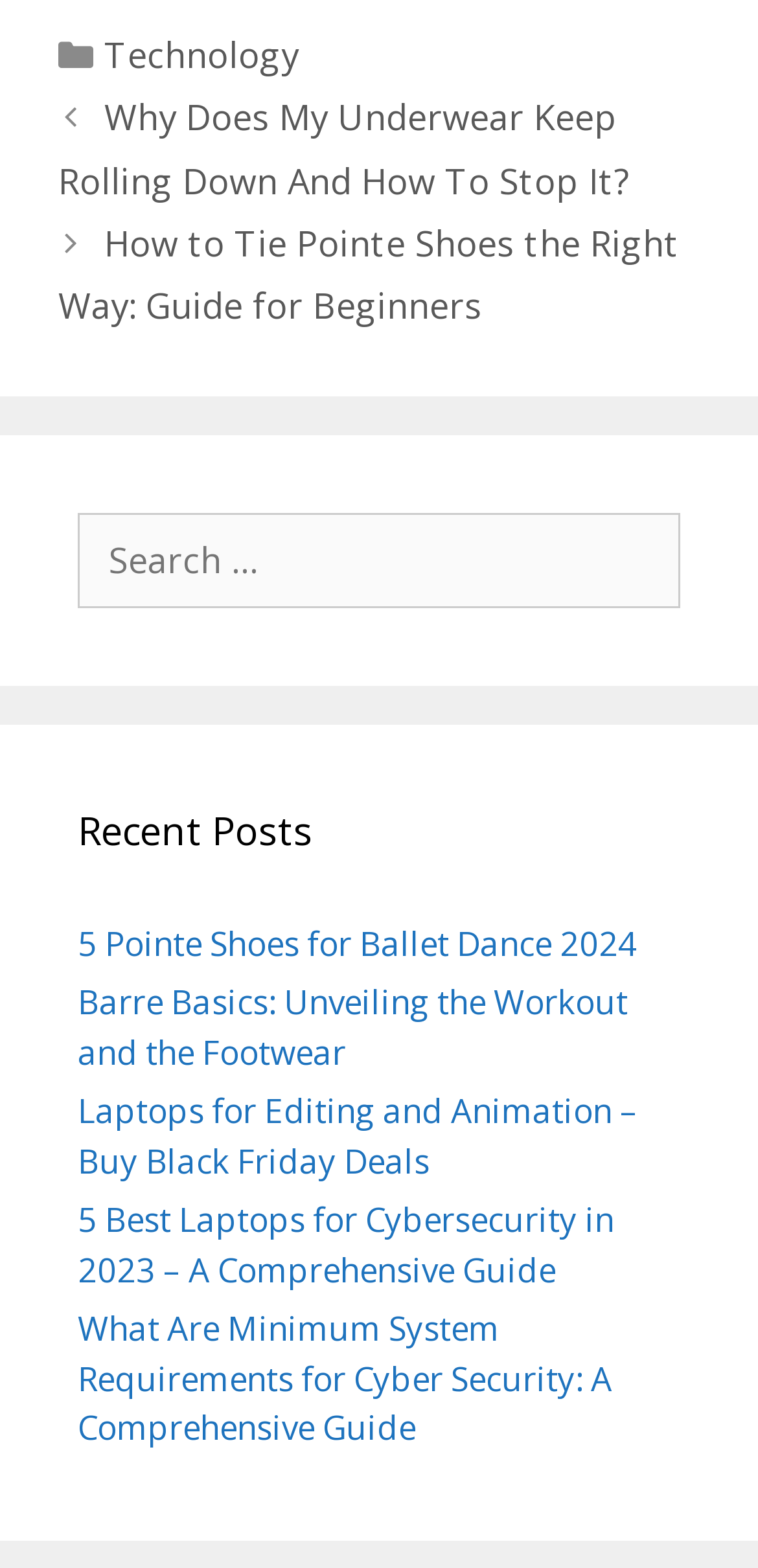How many recent posts are listed?
Please give a detailed answer to the question using the information shown in the image.

I counted the number of links listed under the heading 'Recent Posts', and there are five links listed.